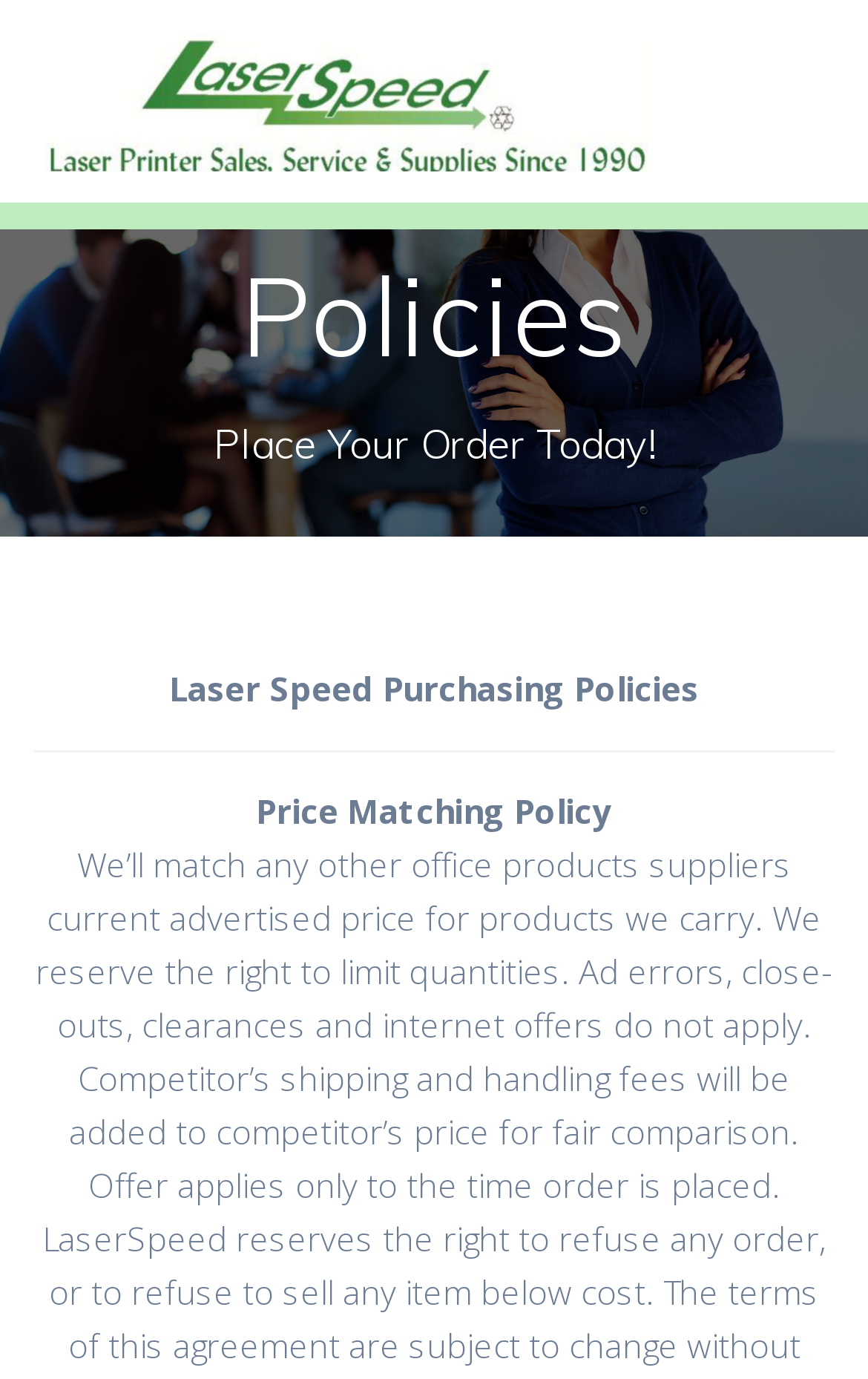What is the icon on the top-right corner?
Provide a fully detailed and comprehensive answer to the question.

The icon on the top-right corner is represented by the Unicode character '', which is commonly used to represent a search icon.